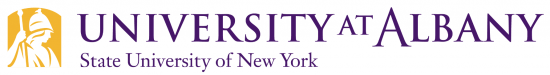What is the affiliation of the University at Albany?
Based on the visual, give a brief answer using one word or a short phrase.

SUNY